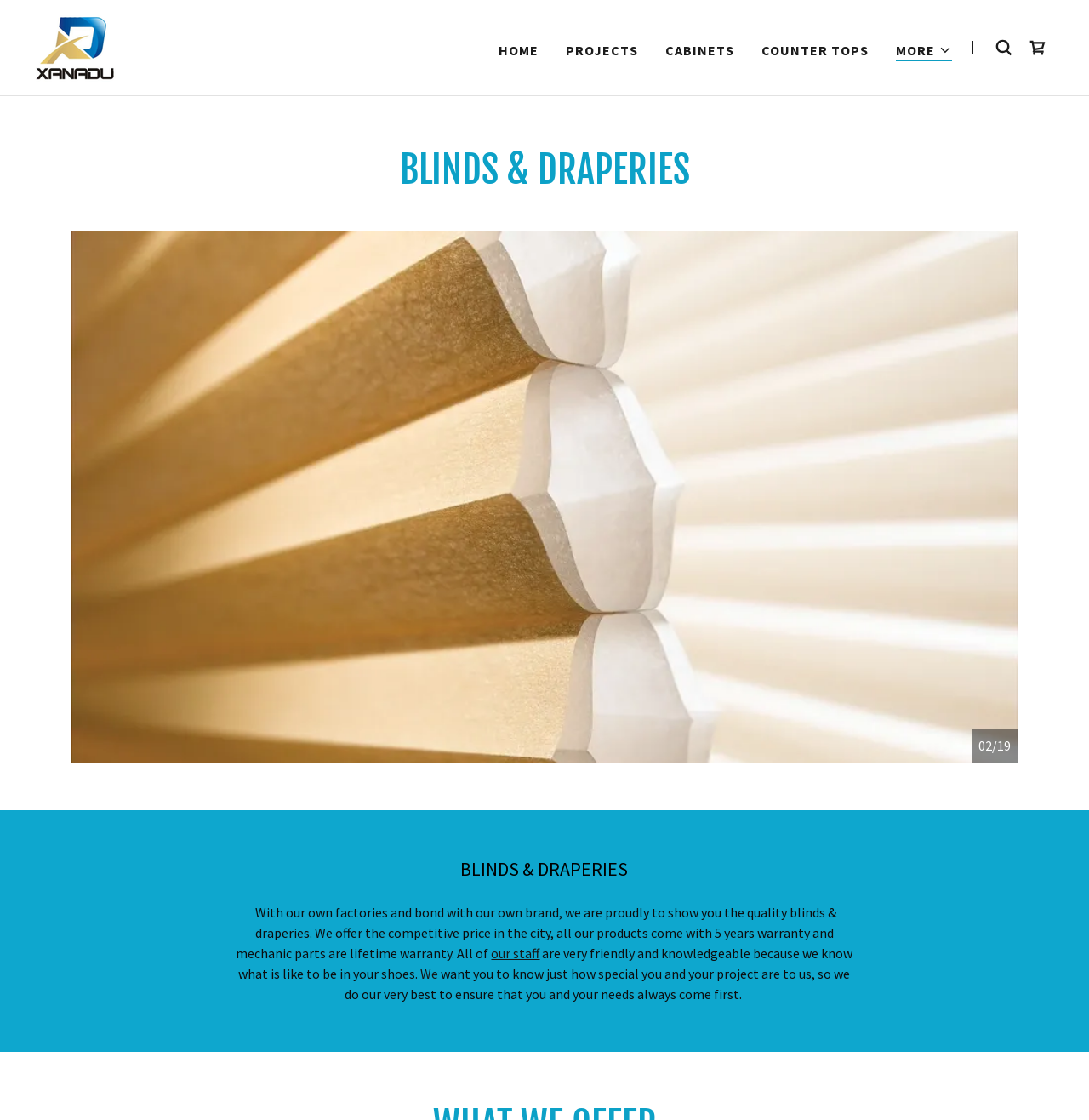Answer the question with a single word or phrase: 
What is the name of the company?

Xanadu Decor